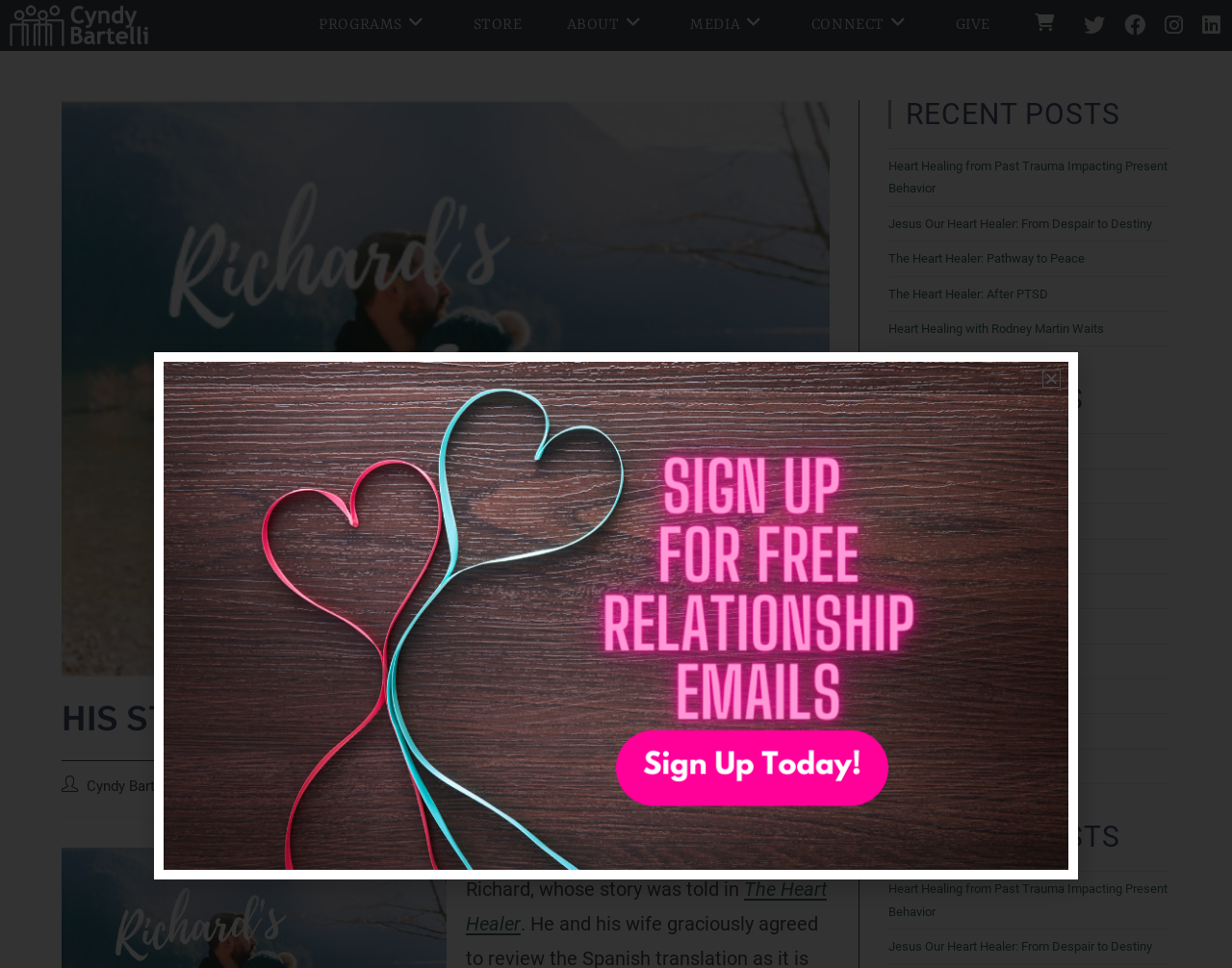What are the social media links available?
Answer briefly with a single word or phrase based on the image.

Facebook, Instagram